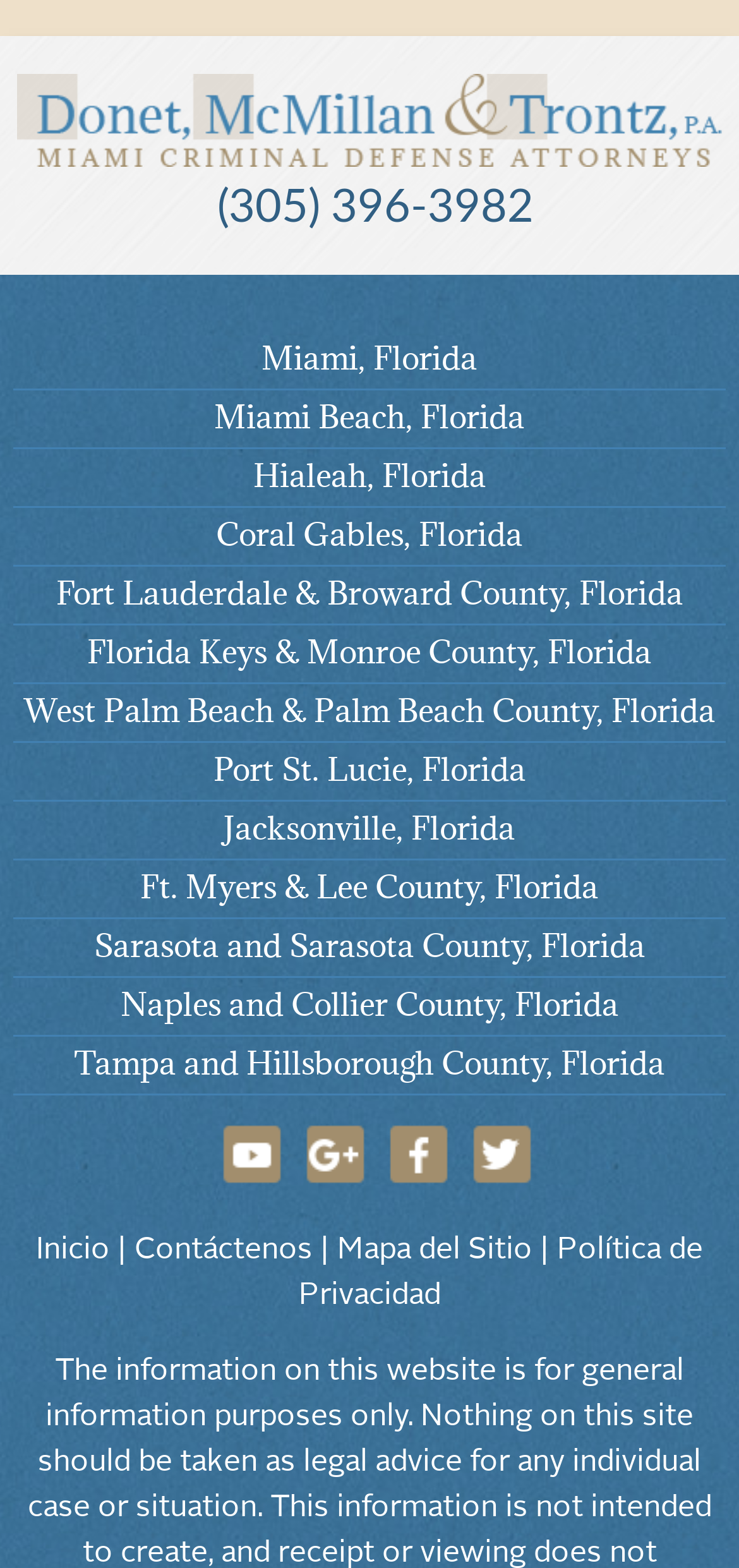Using the description "Mapa del Sitio", predict the bounding box of the relevant HTML element.

[0.456, 0.788, 0.721, 0.808]